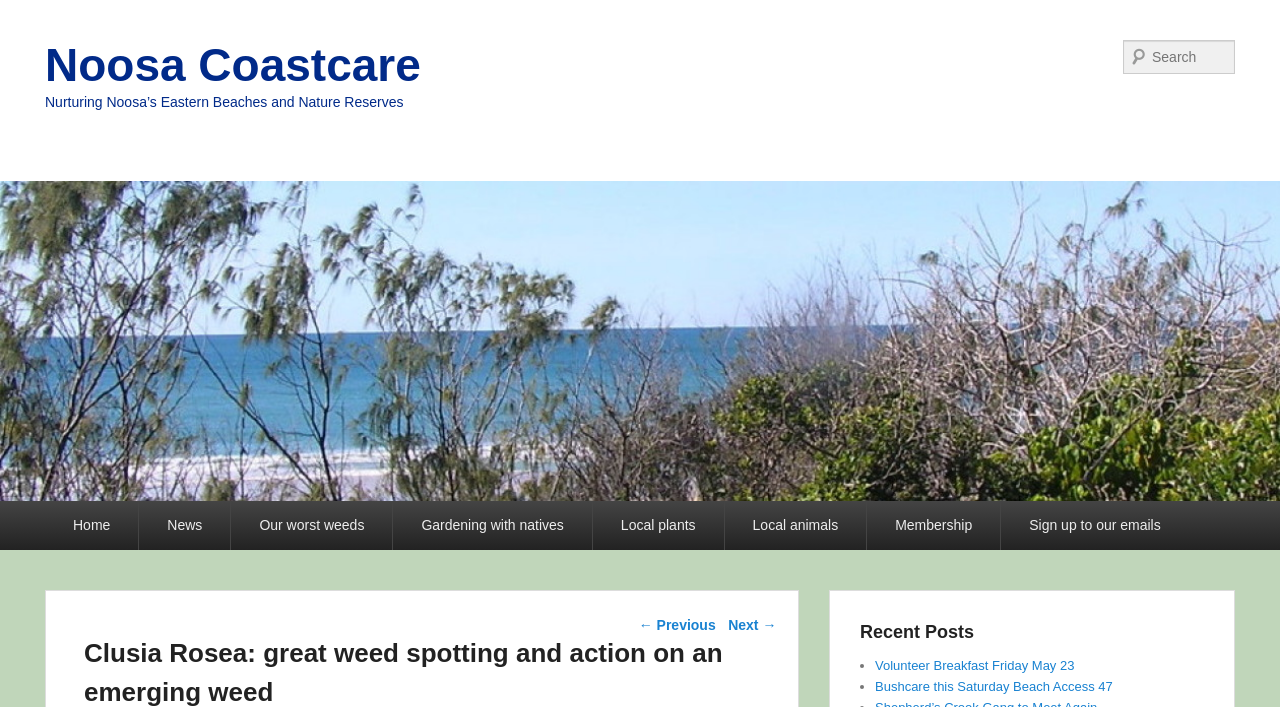Indicate the bounding box coordinates of the element that needs to be clicked to satisfy the following instruction: "Read about Our worst weeds". The coordinates should be four float numbers between 0 and 1, i.e., [left, top, right, bottom].

[0.181, 0.709, 0.307, 0.778]